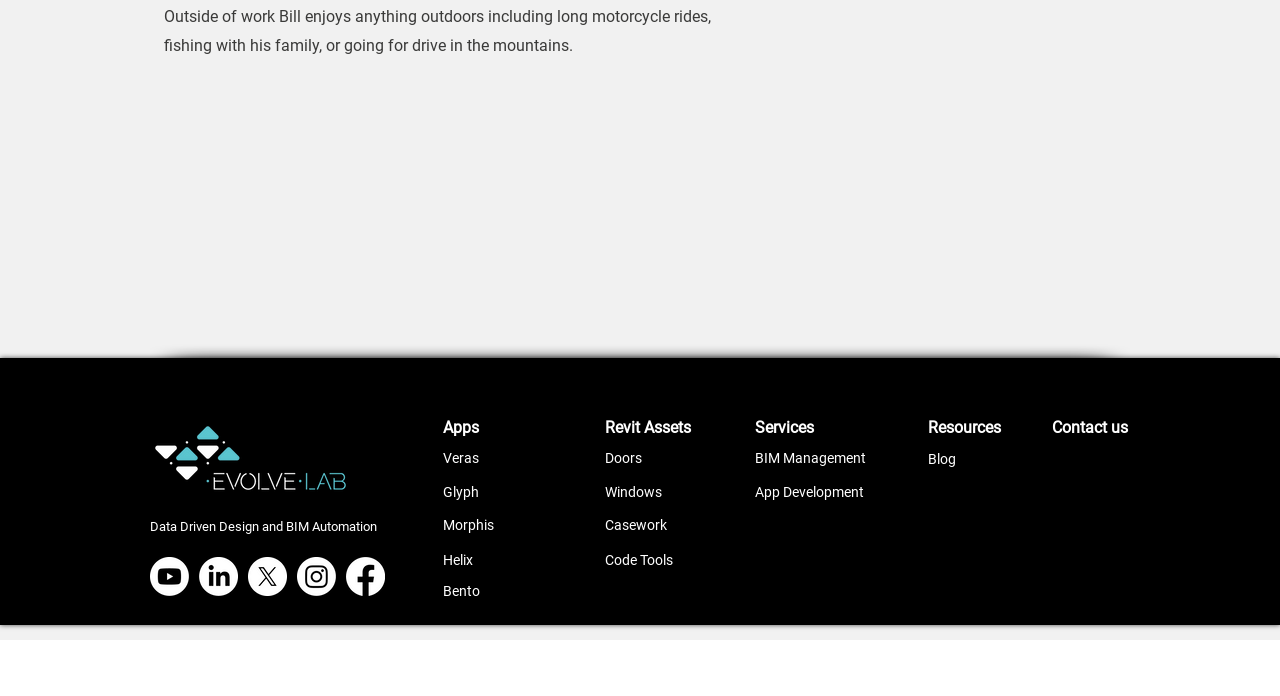Extract the bounding box for the UI element that matches this description: "Windows".

[0.473, 0.695, 0.517, 0.718]